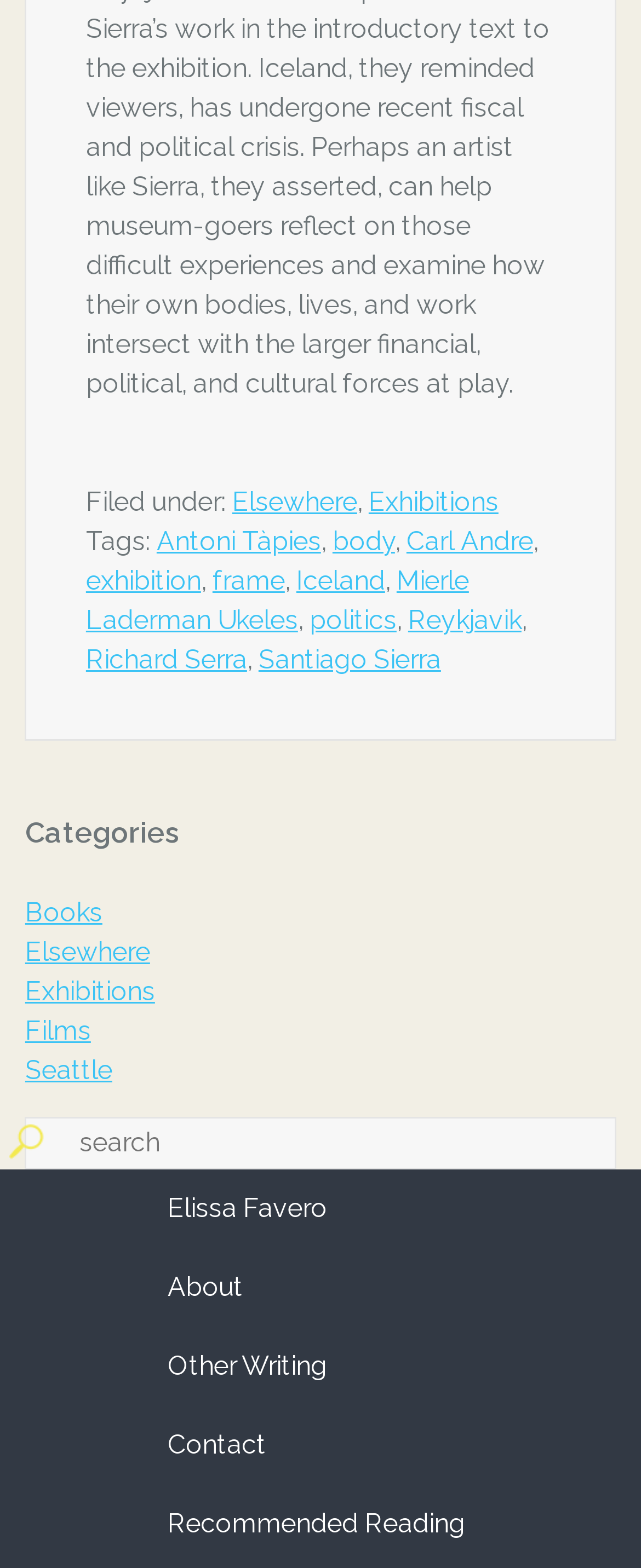Identify the bounding box coordinates for the element you need to click to achieve the following task: "Read the post about LumaPlay Speakers". Provide the bounding box coordinates as four float numbers between 0 and 1, in the form [left, top, right, bottom].

None